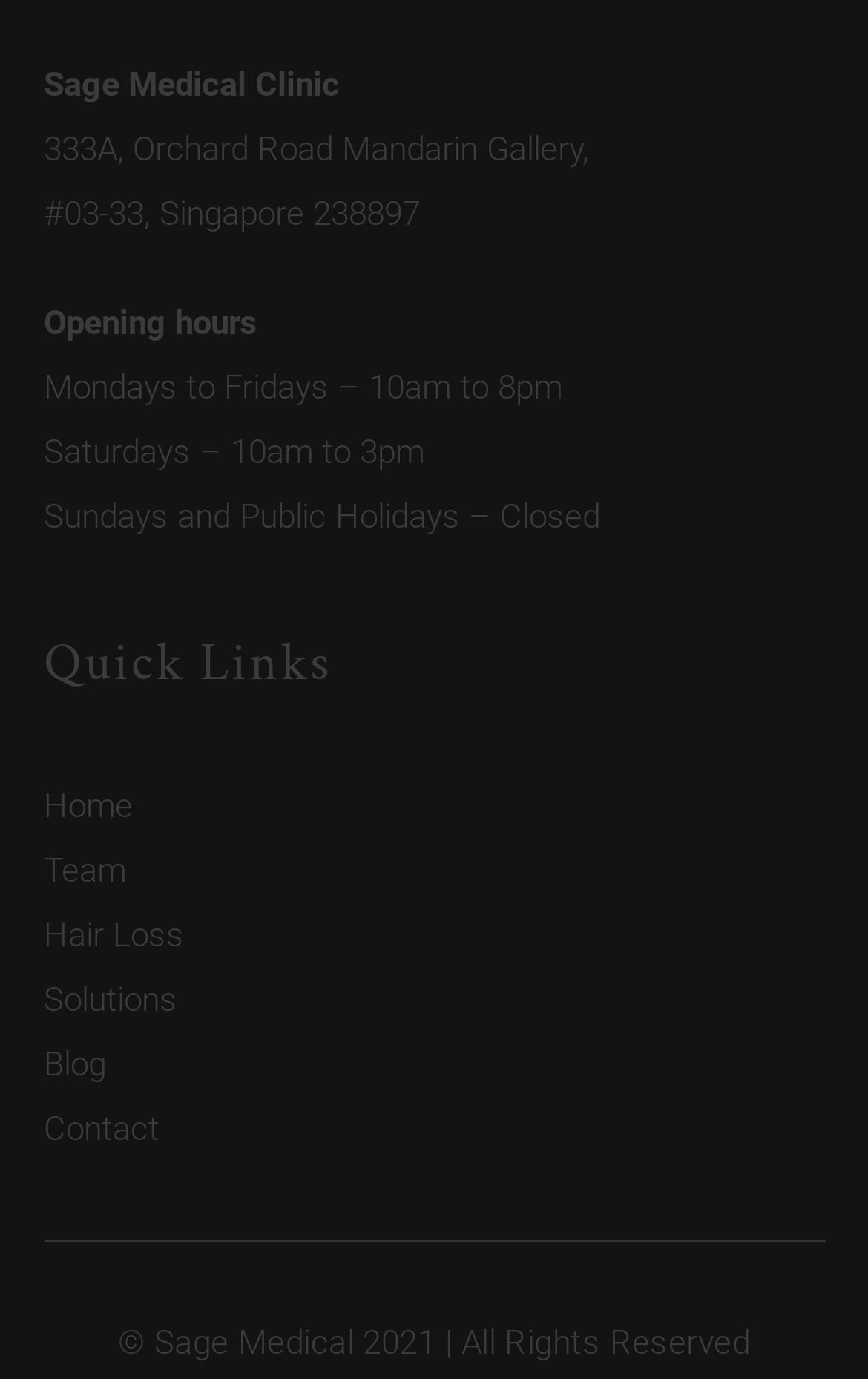Provide the bounding box coordinates of the UI element this sentence describes: "Hair Loss".

[0.05, 0.663, 0.212, 0.692]